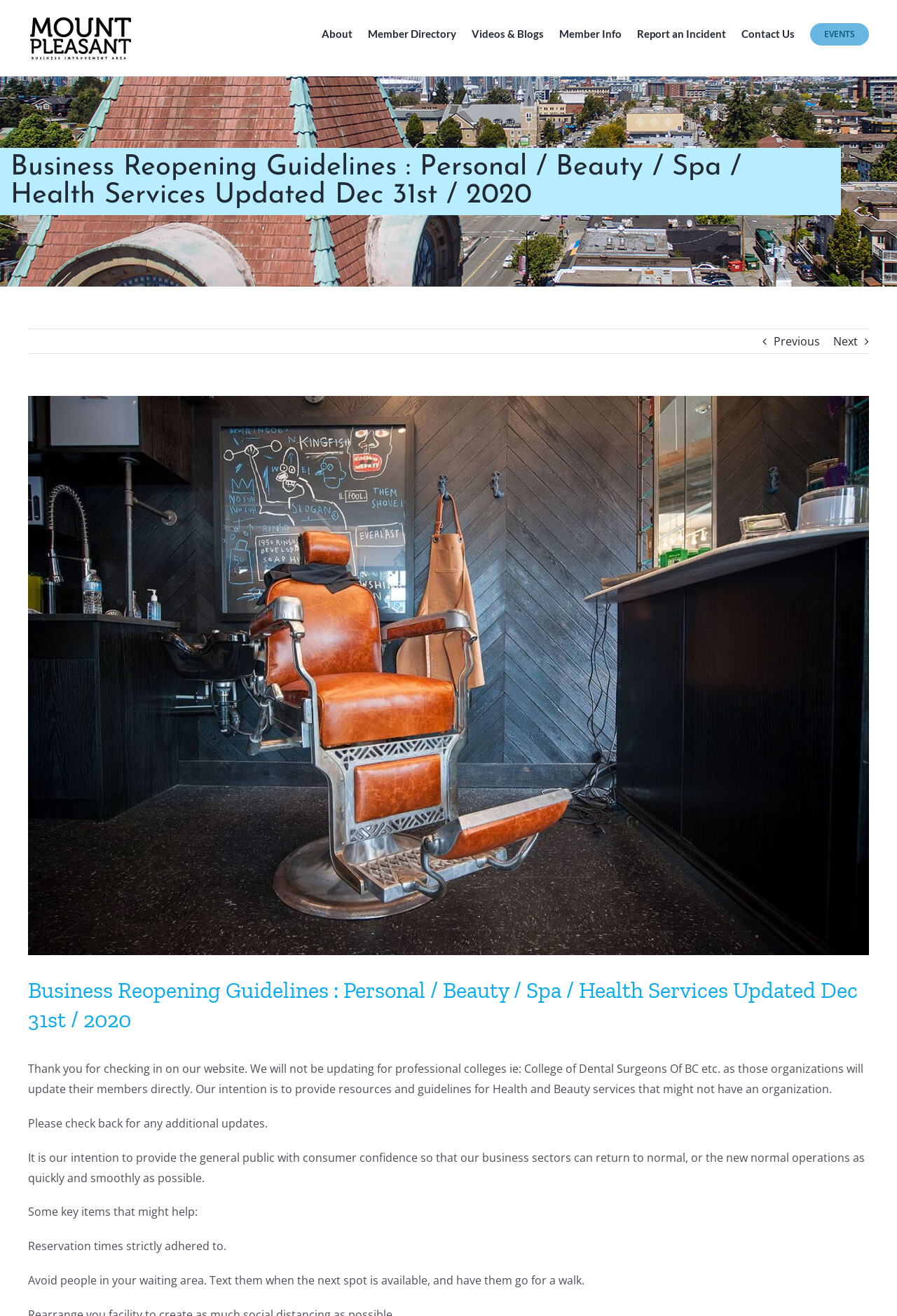Give a one-word or one-phrase response to the question:
What is the importance of reservation times?

Strictly adhered to